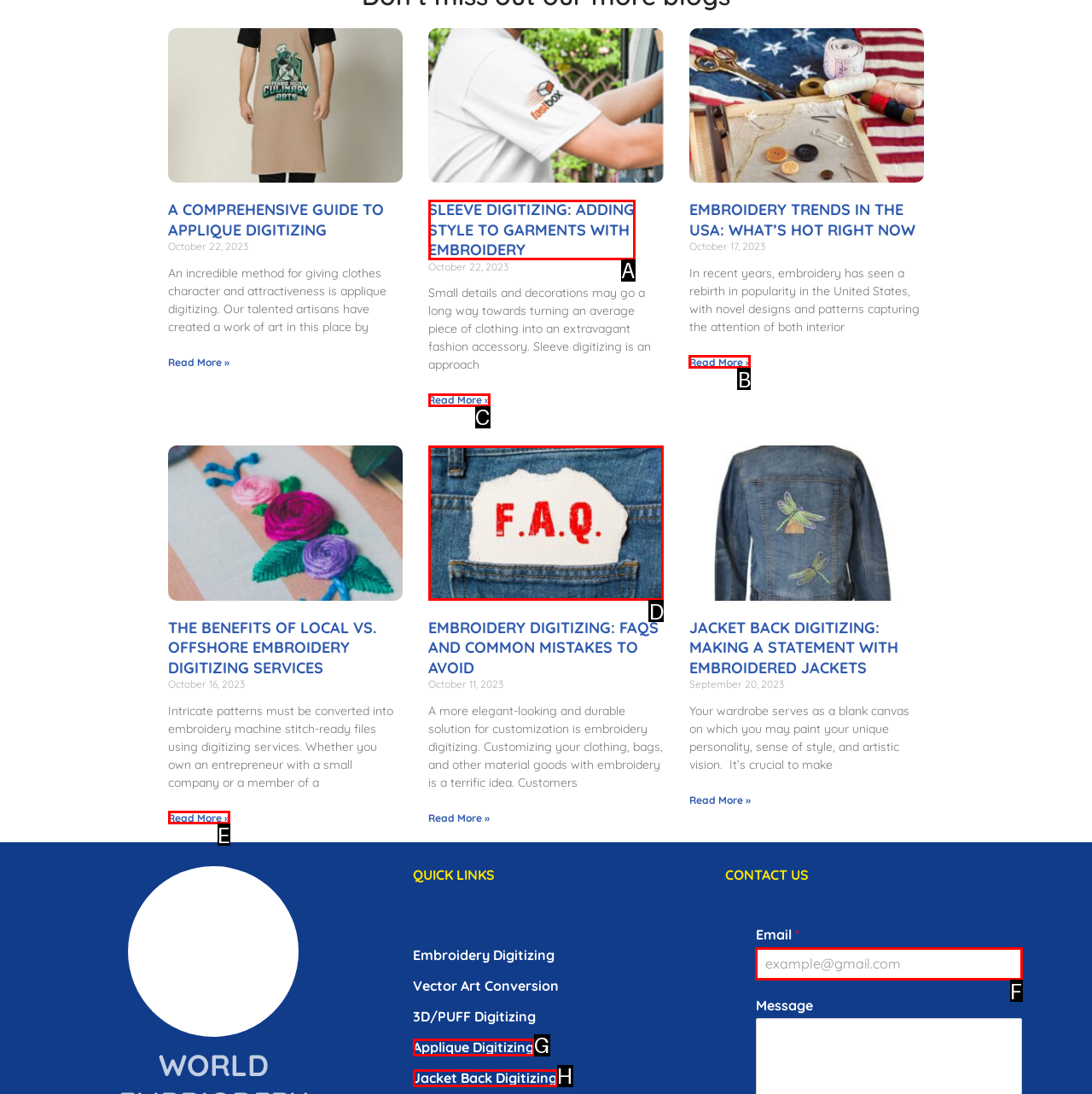For the instruction: Enter email address, determine the appropriate UI element to click from the given options. Respond with the letter corresponding to the correct choice.

F